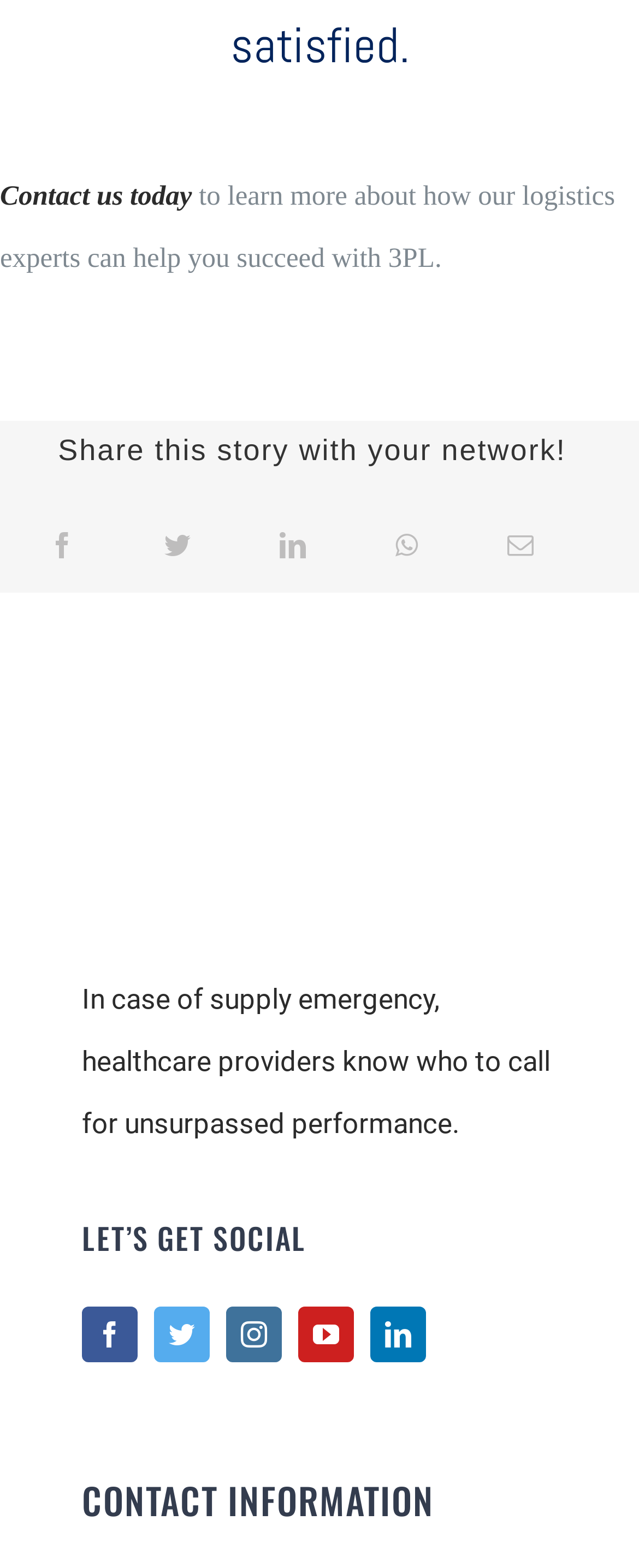How many social media platforms are available for following?
From the image, provide a succinct answer in one word or a short phrase.

5